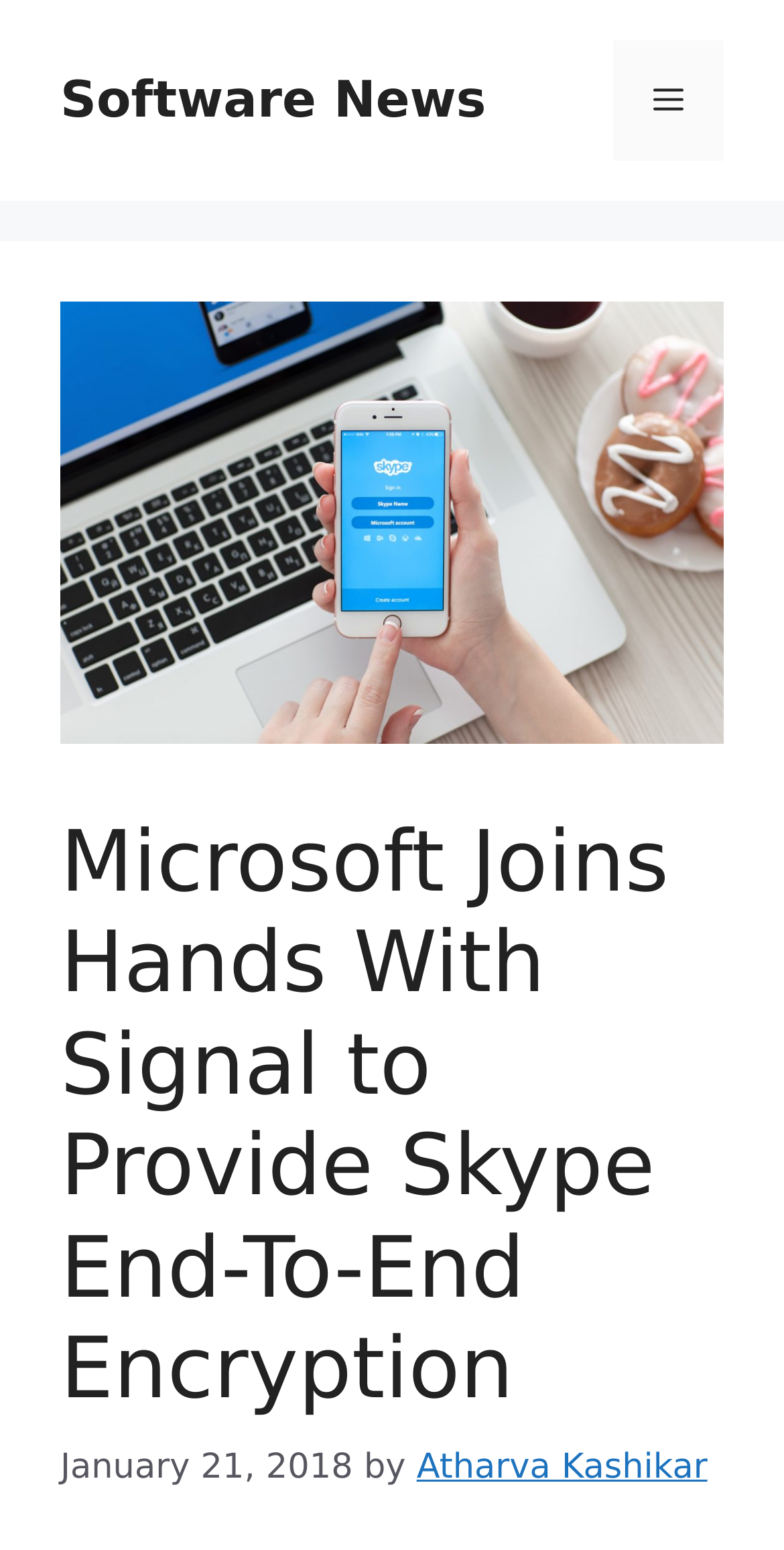Using the description "Atharva Kashikar", predict the bounding box of the relevant HTML element.

[0.531, 0.934, 0.902, 0.96]